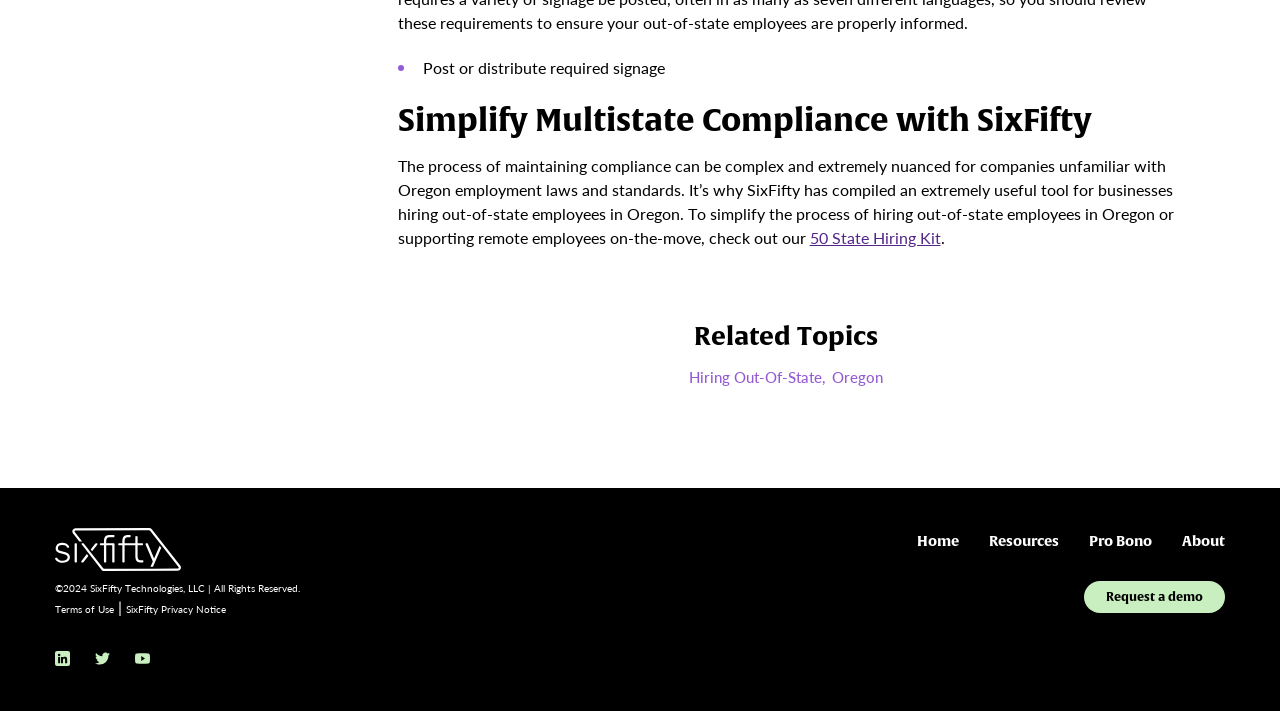Find the bounding box coordinates of the clickable area that will achieve the following instruction: "Visit 'SixFifty'".

[0.043, 0.743, 0.141, 0.777]